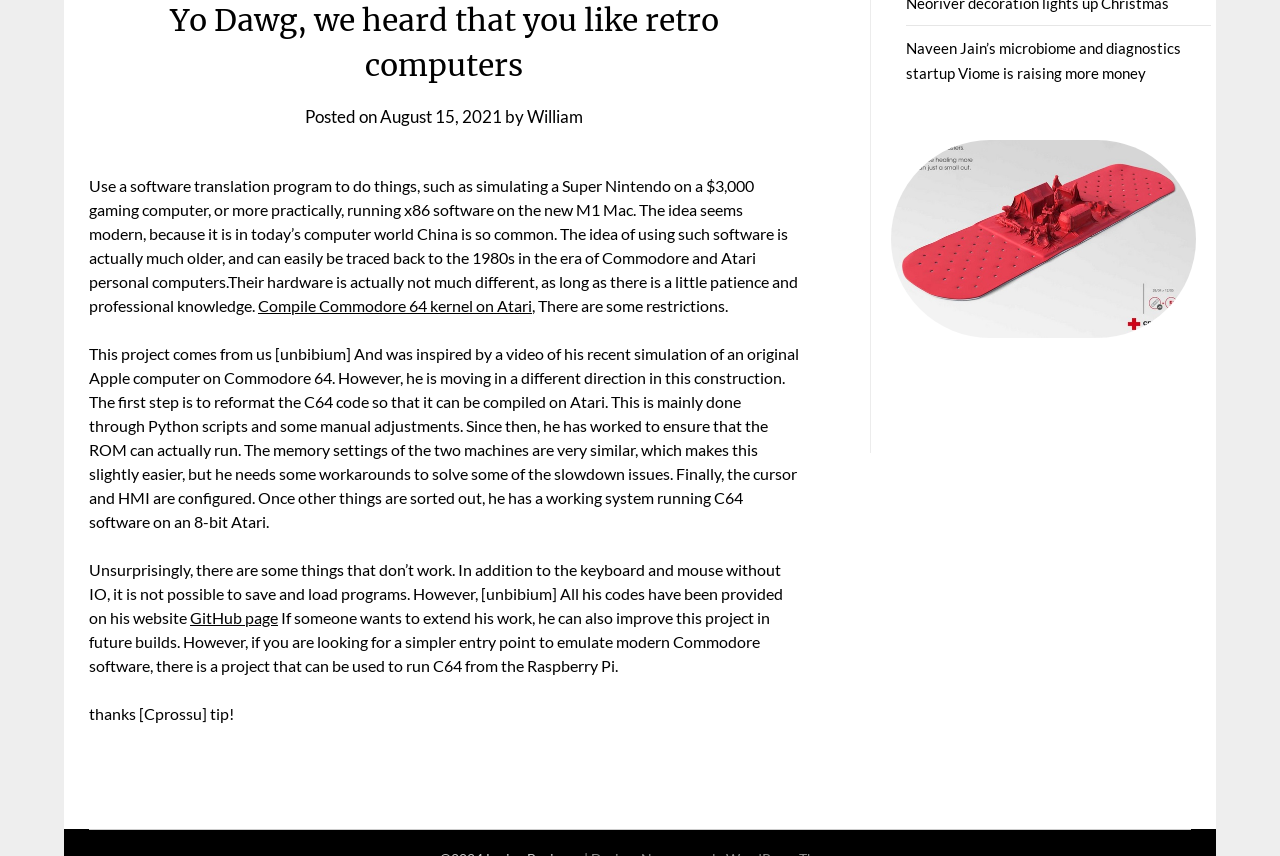Bounding box coordinates are specified in the format (top-left x, top-left y, bottom-right x, bottom-right y). All values are floating point numbers bounded between 0 and 1. Please provide the bounding box coordinate of the region this sentence describes: undefined

None